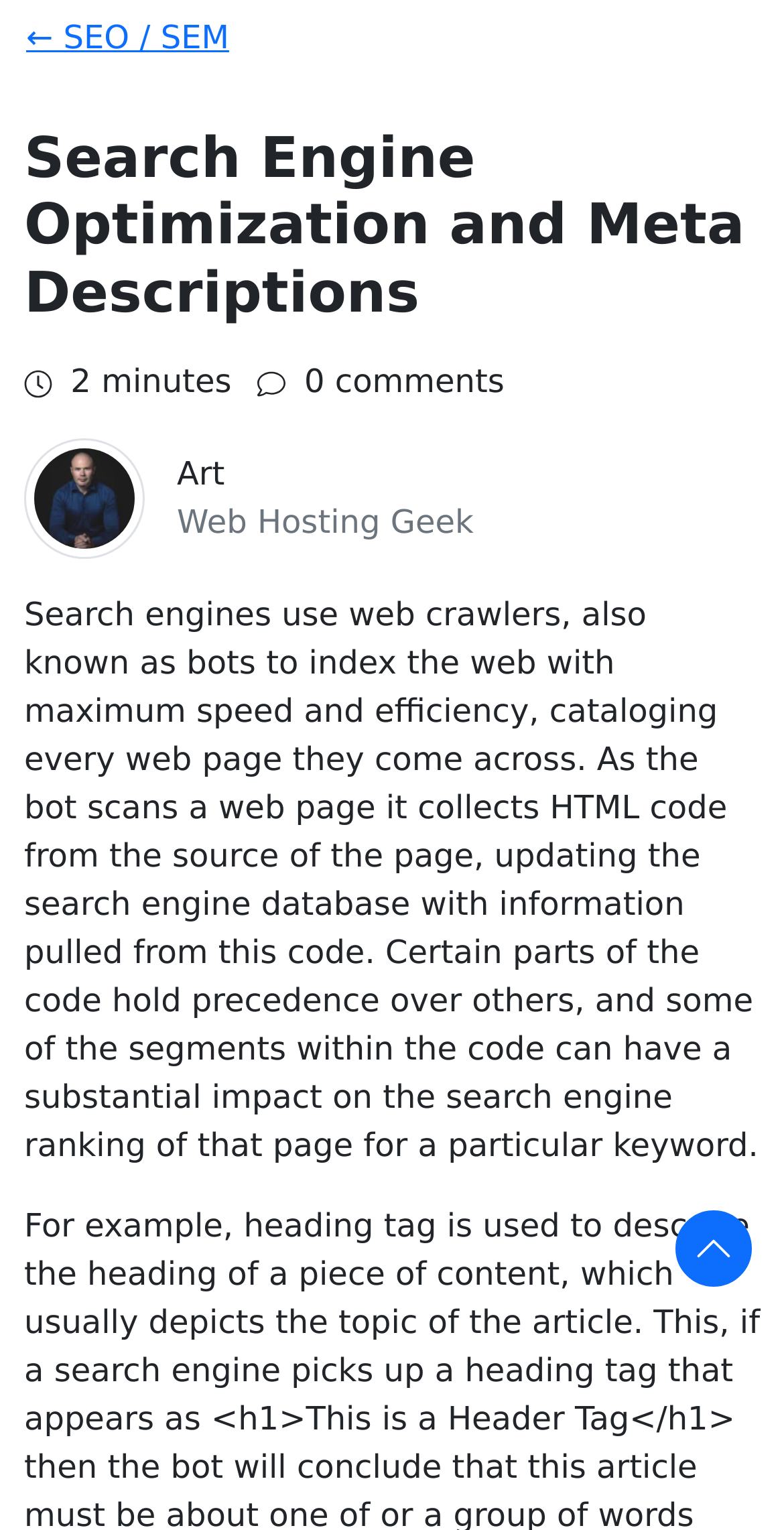Extract the bounding box of the UI element described as: "← SEO / SEM".

[0.031, 0.0, 0.336, 0.05]